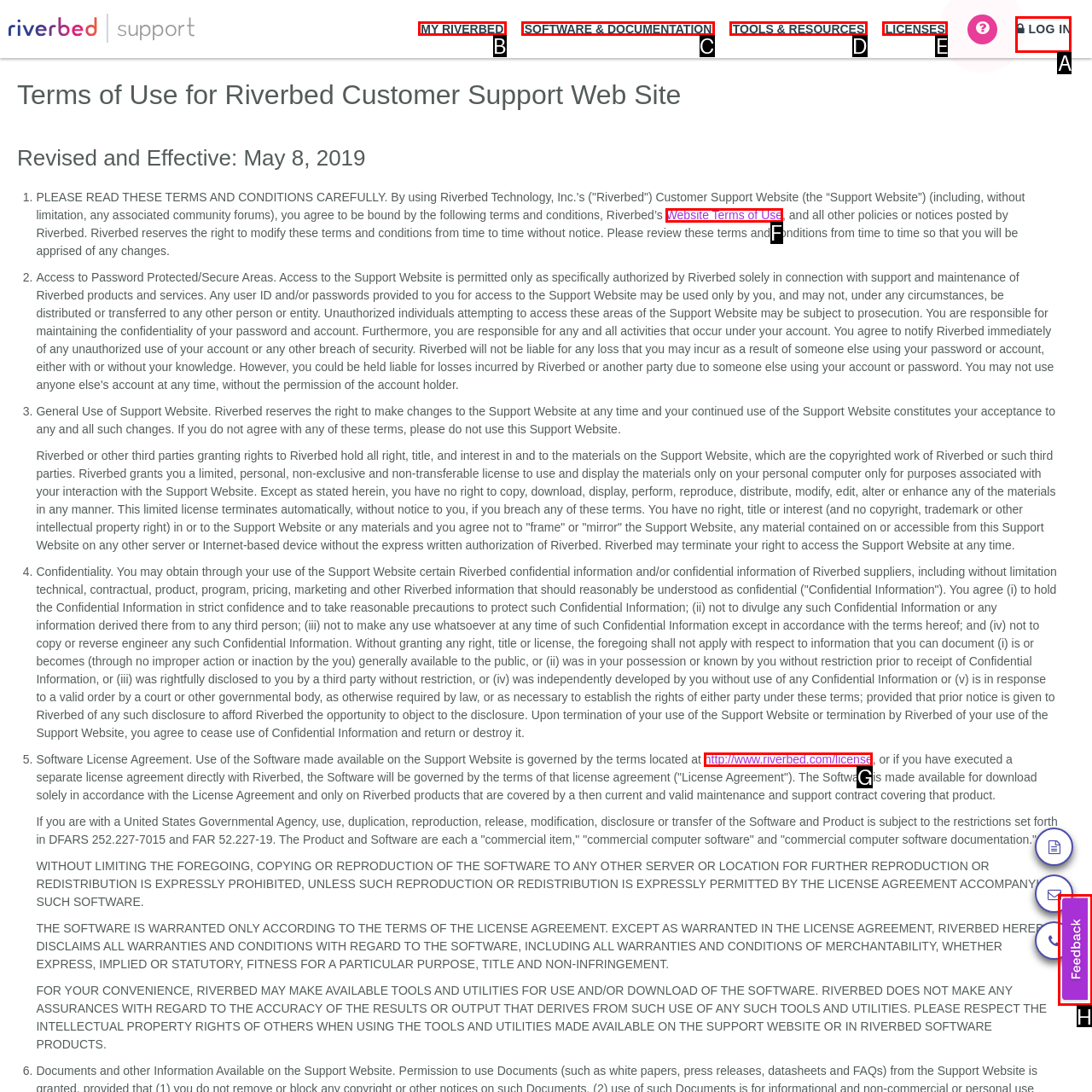For the instruction: Click on LOG IN, which HTML element should be clicked?
Respond with the letter of the appropriate option from the choices given.

A